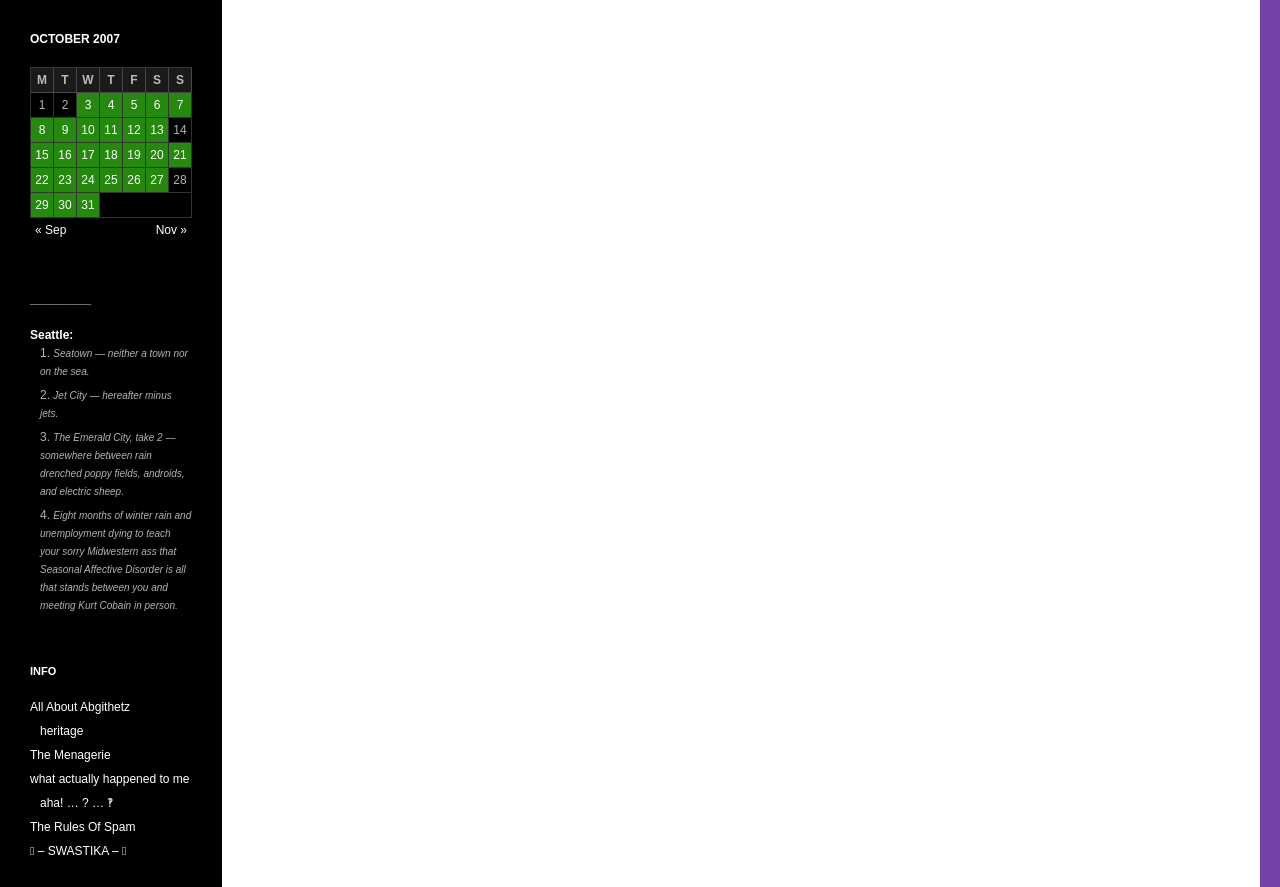What is the purpose of the table on the webpage?
From the image, respond with a single word or phrase.

Displaying posts published on each day